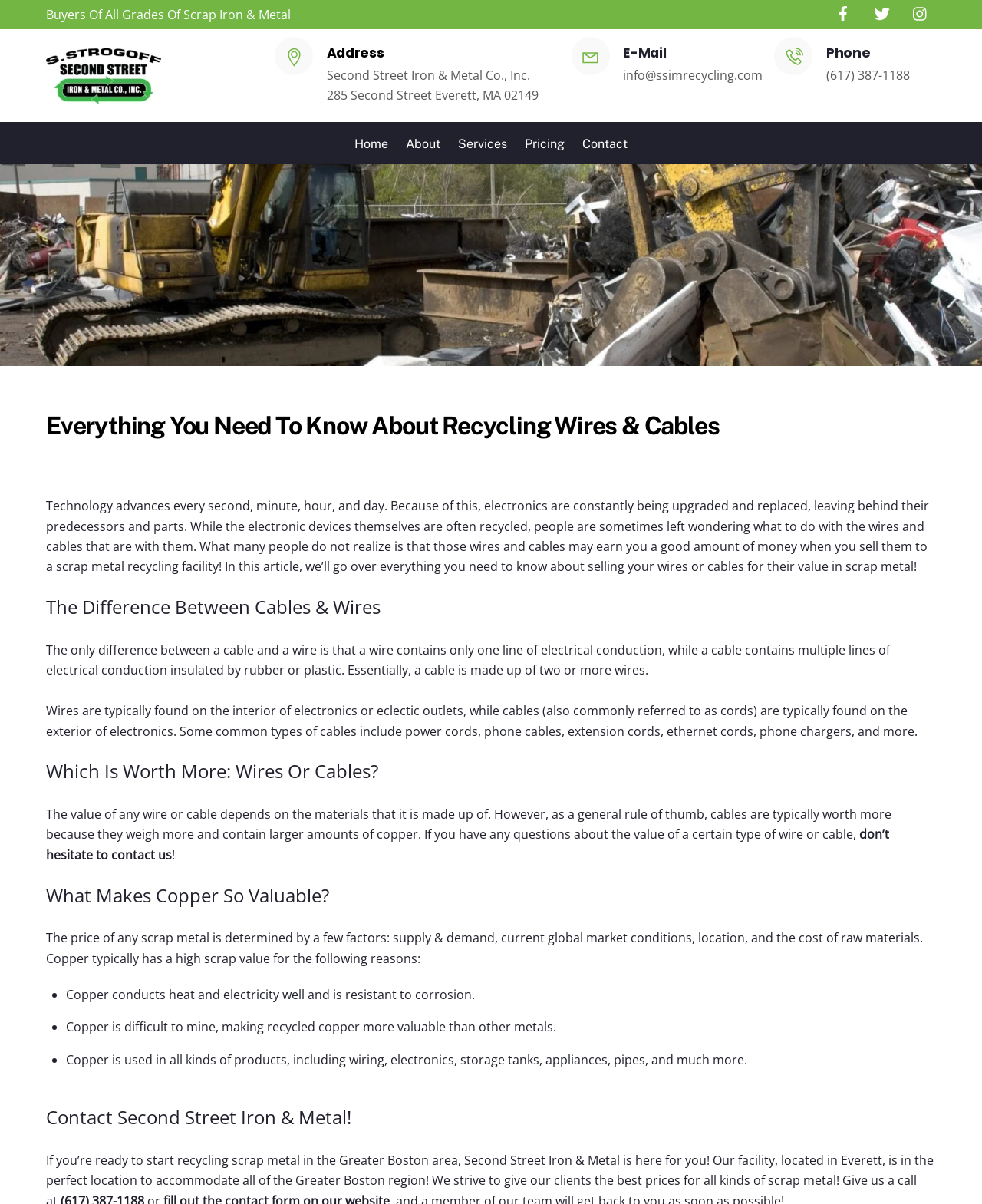Describe all visible elements and their arrangement on the webpage.

This webpage is about recycling wires and cables, specifically selling them to a scrap metal recycling facility. At the top, there is a heading "Buyers Of All Grades Of Scrap Iron & Metal" with a link to "Second Street Iron and Metal Buyer" accompanied by an image. Below this, there is a section with the company's address, email, and phone number.

The main content of the webpage is divided into sections, starting with an introduction to recycling wires and cables. This section explains that technology advancements lead to electronic devices being upgraded and replaced, leaving behind wires and cables that can be recycled for scrap metal.

The next section, "The Difference Between Cables & Wires", explains the difference between the two, with cables containing multiple lines of electrical conduction and wires containing only one. This section also describes where wires and cables are typically found in electronics.

Following this, there is a section "Which Is Worth More: Wires Or Cables?" that discusses the value of wires and cables based on their materials, with cables generally being worth more due to their weight and copper content.

The webpage then delves into the value of copper, explaining that its high scrap value is due to its conductivity, resistance to corrosion, difficulty in mining, and widespread use in various products.

Finally, there is a call to action to contact Second Street Iron & Metal to sell scrap wires and cables. At the bottom of the page, there is a "Back To Top" link.